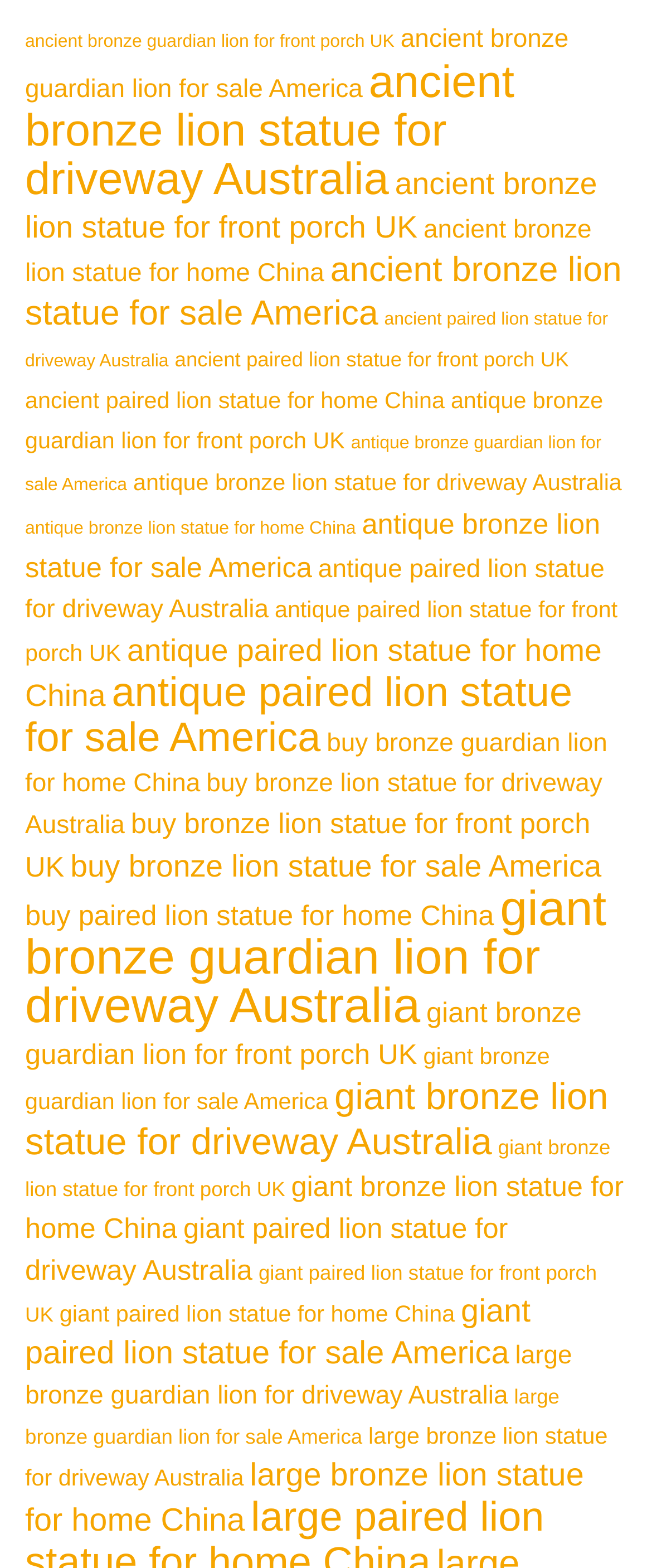Pinpoint the bounding box coordinates of the clickable element to carry out the following instruction: "check antique paired lion statue for sale America."

[0.038, 0.428, 0.878, 0.486]